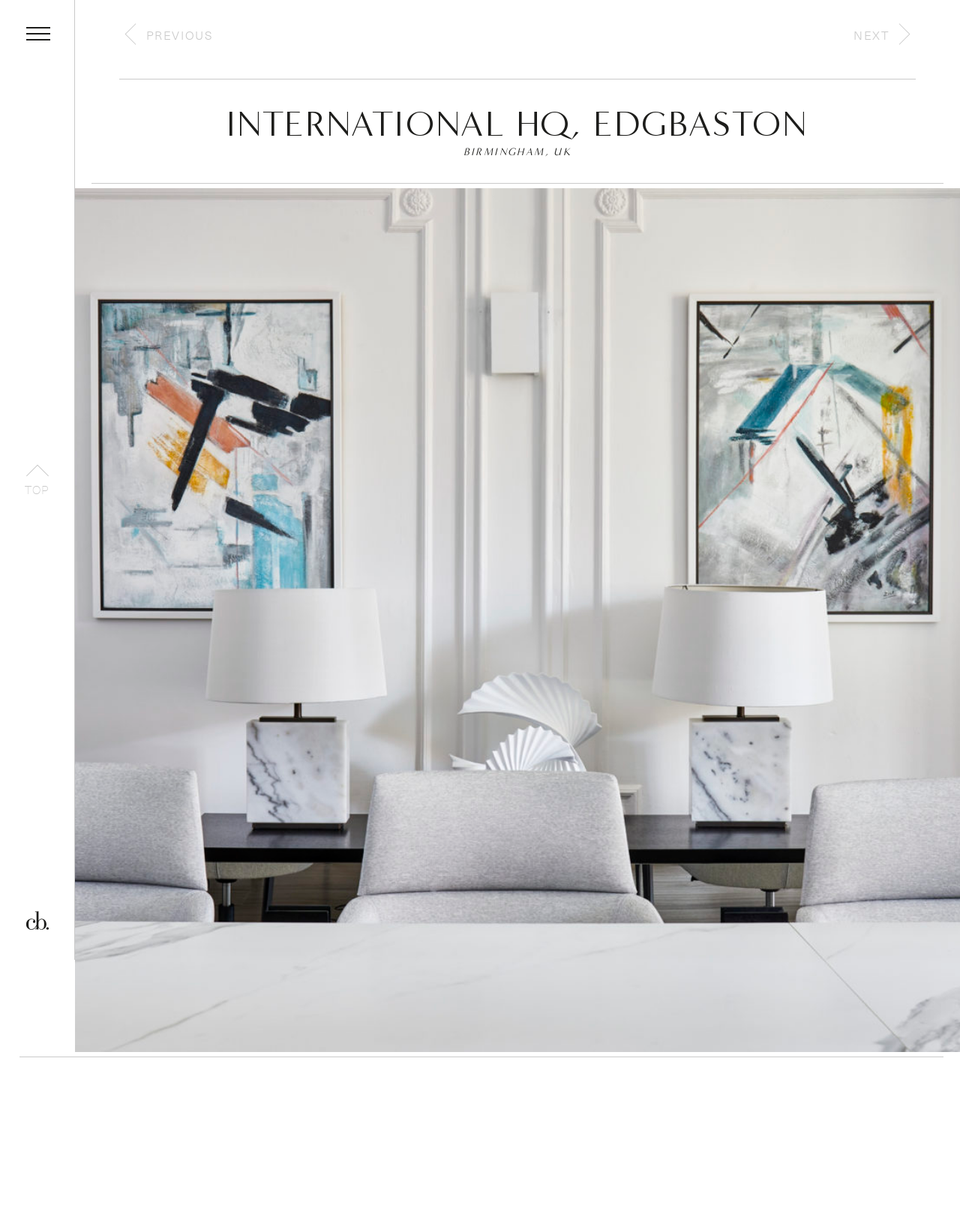Answer the question below with a single word or a brief phrase: 
How many weeks did the project take?

16 Weeks